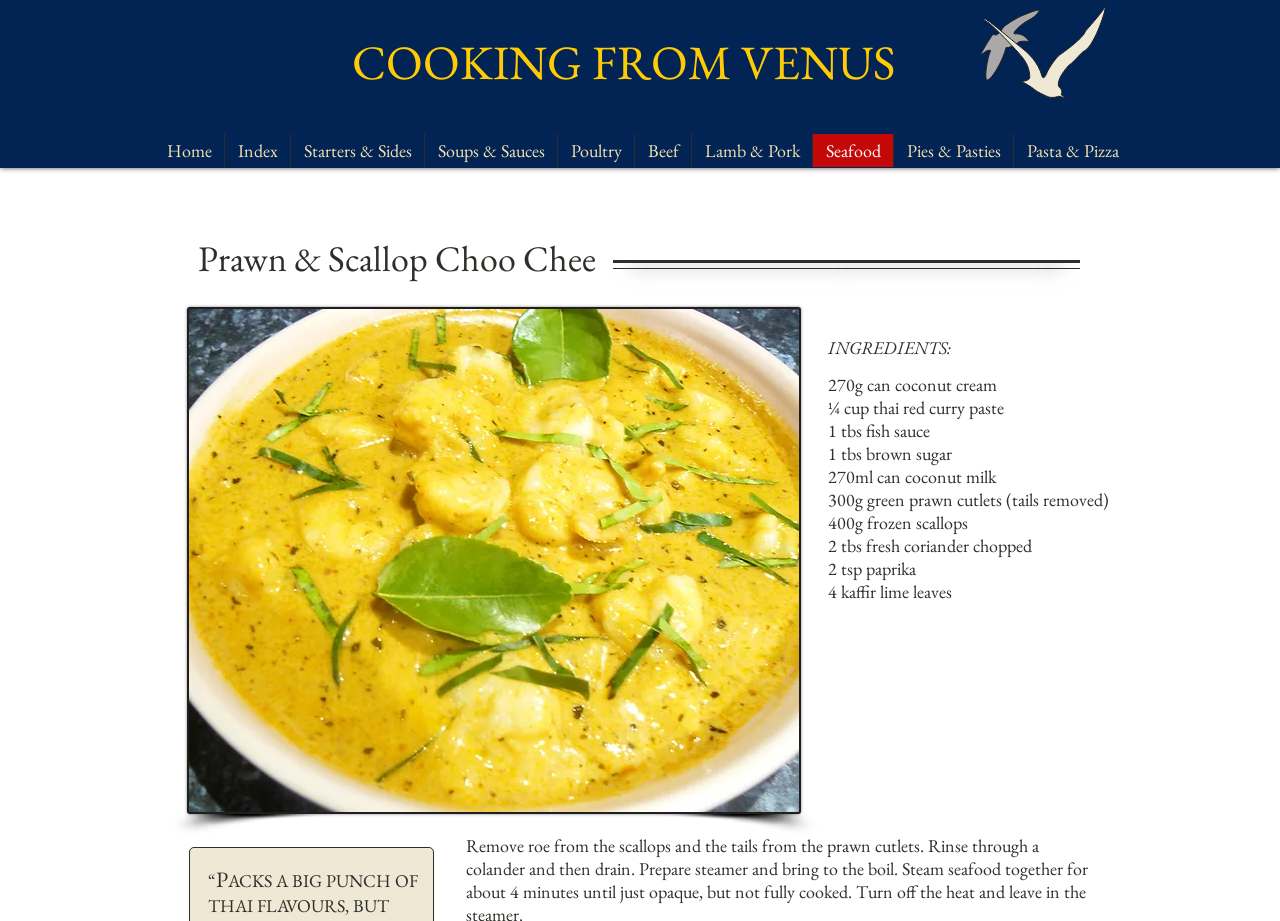Provide a single word or phrase to answer the given question: 
What type of cuisine is this recipe from?

Thai